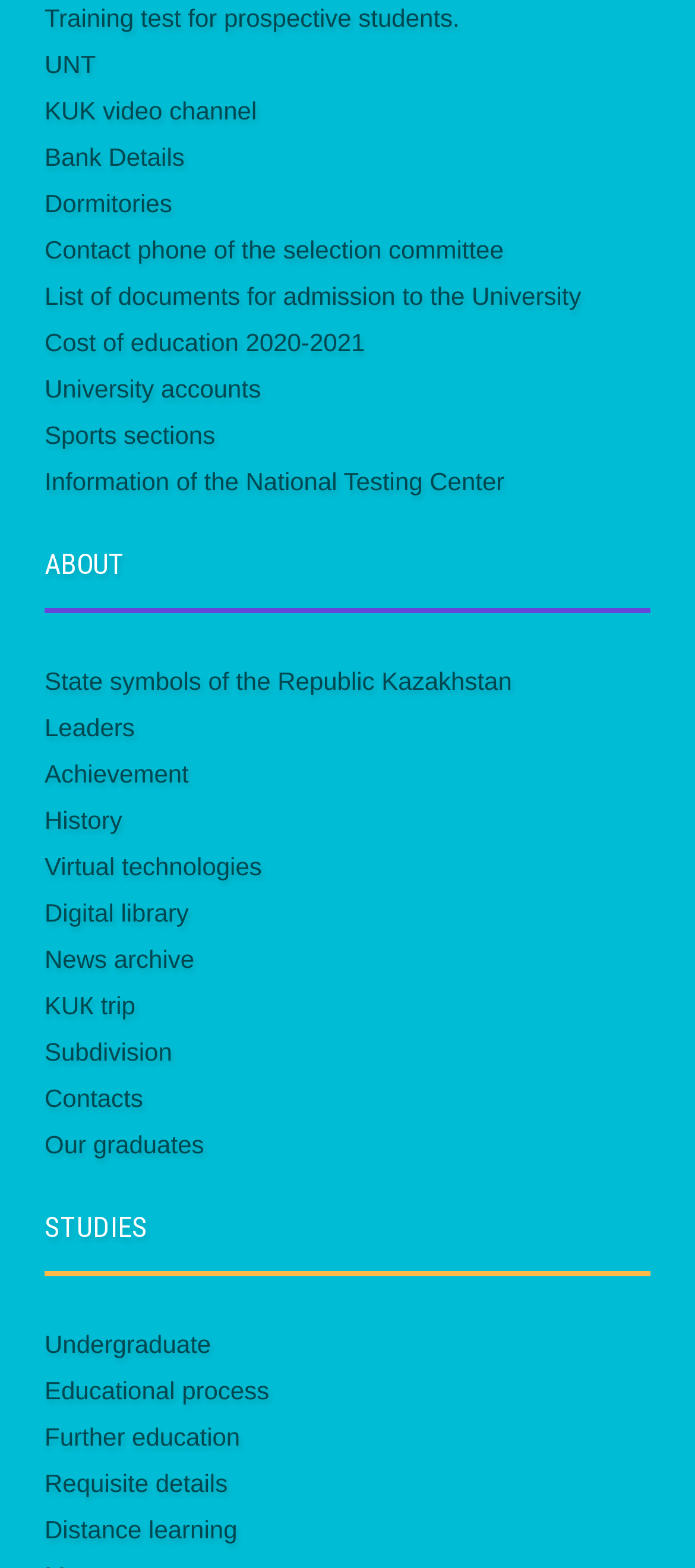How many links are there on the webpage in total?
Provide a detailed and well-explained answer to the question.

I counted the total number of links on the webpage, including those under the 'ABOUT' and 'STUDIES' headings. There are 25 links in total.